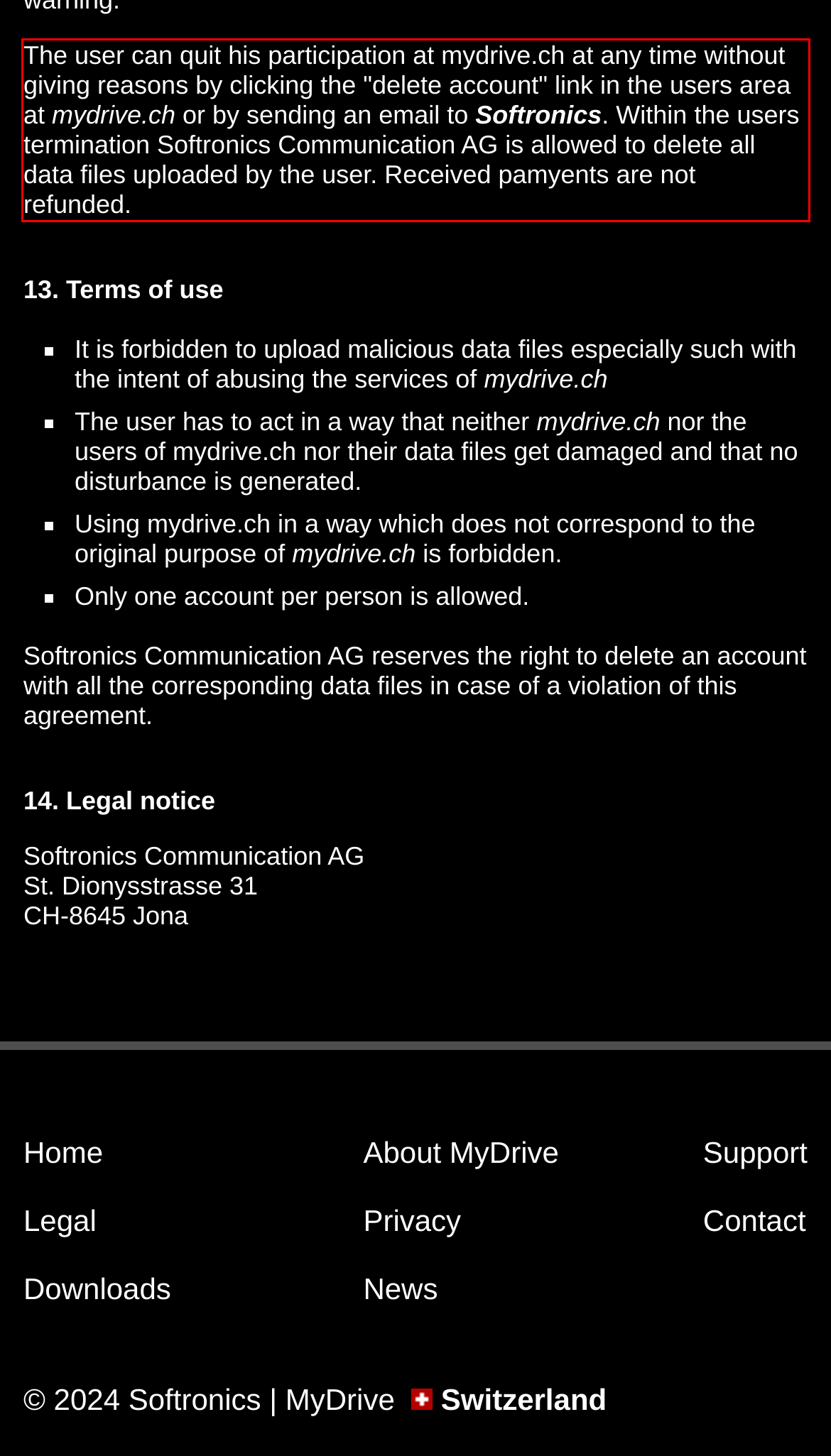The screenshot provided shows a webpage with a red bounding box. Apply OCR to the text within this red bounding box and provide the extracted content.

The user can quit his participation at mydrive.ch at any time without giving reasons by clicking the "delete account" link in the users area at mydrive.ch or by sending an email to Softronics. Within the users termination Softronics Communication AG is allowed to delete all data files uploaded by the user. Received pamyents are not refunded.